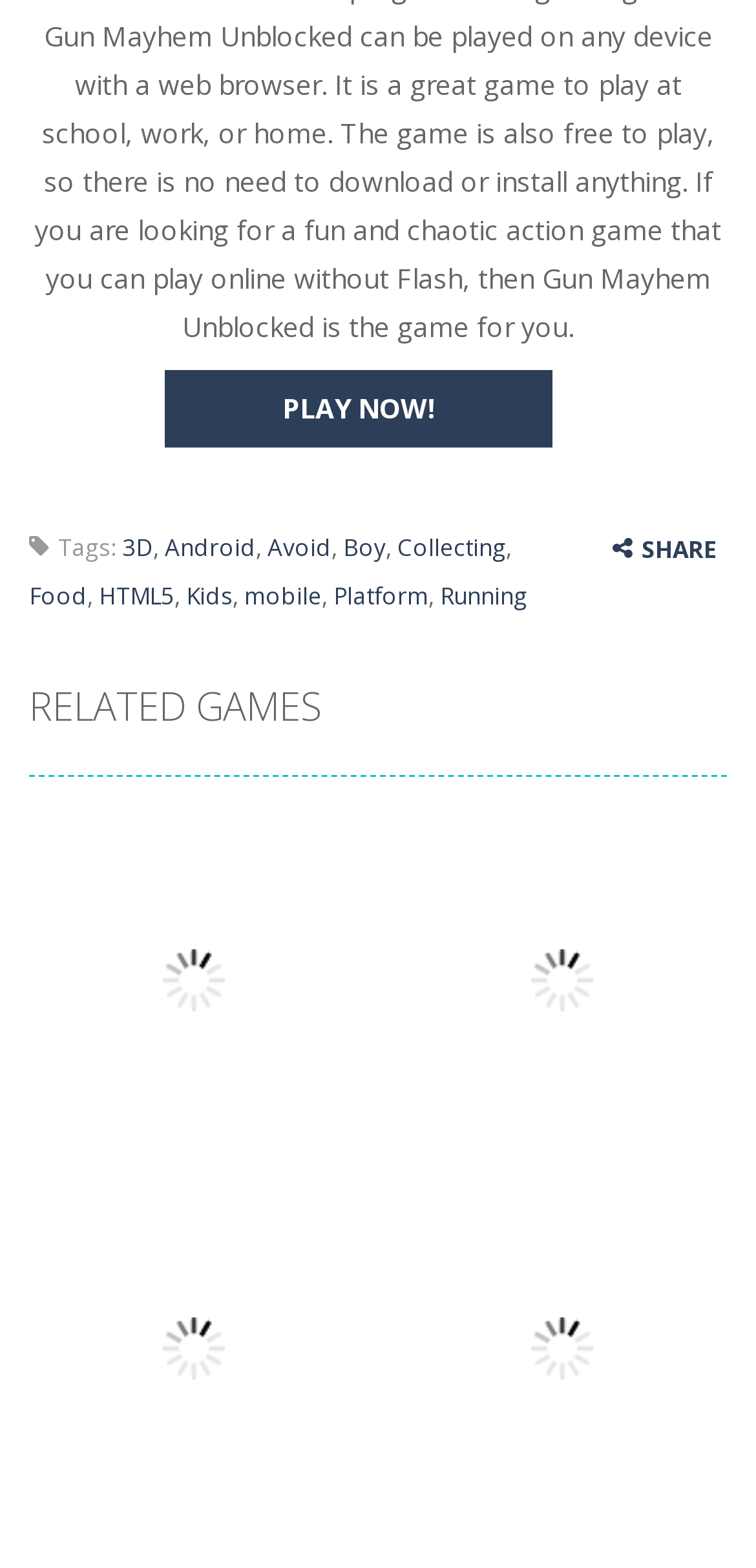How many related games are shown on the webpage?
Please craft a detailed and exhaustive response to the question.

The webpage displays three related games, namely Age of War 2, Booty Spnk, and Crazy Flasher 3, each with an image and a link.